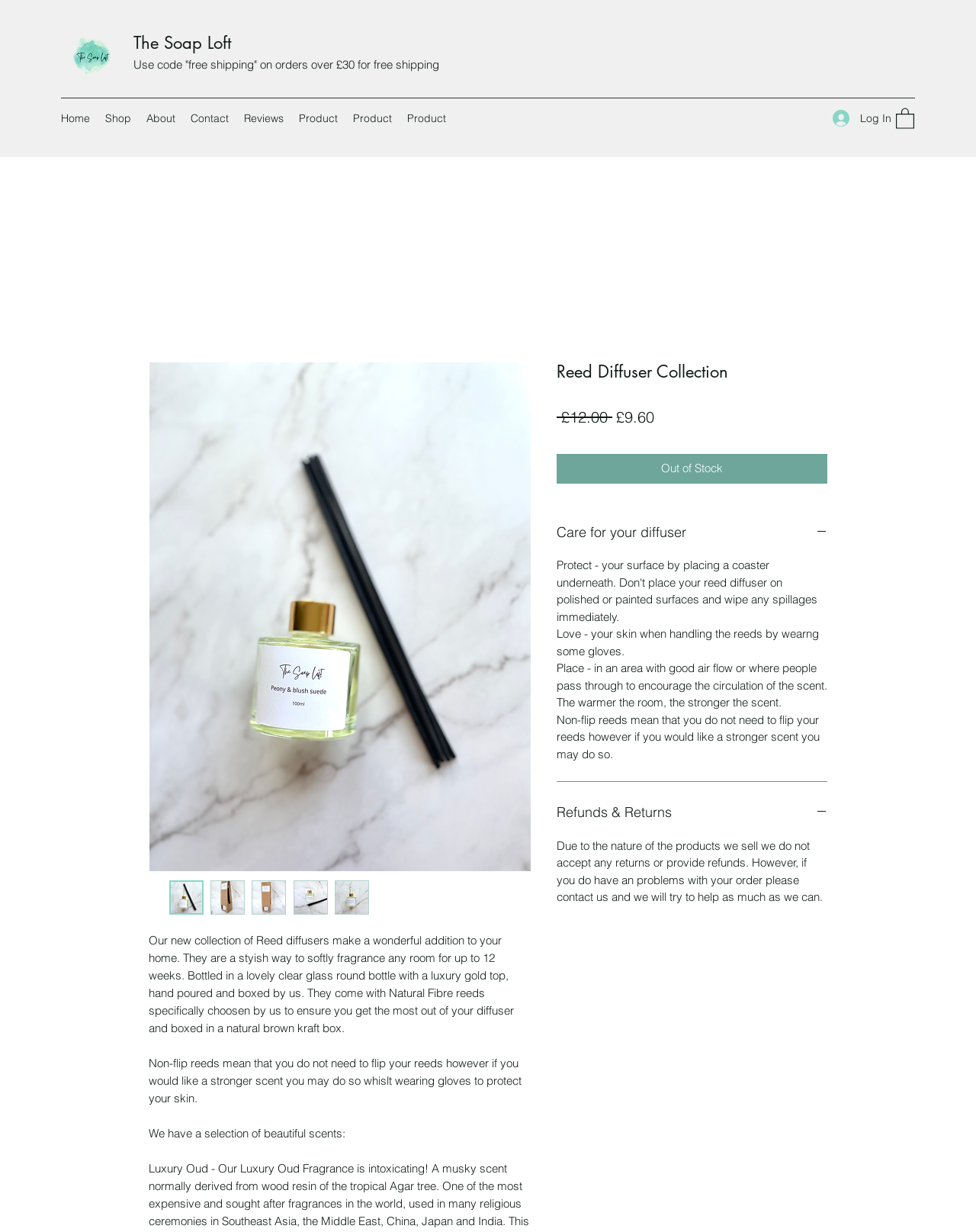Extract the bounding box for the UI element that matches this description: "PATIENT PORTAL".

None